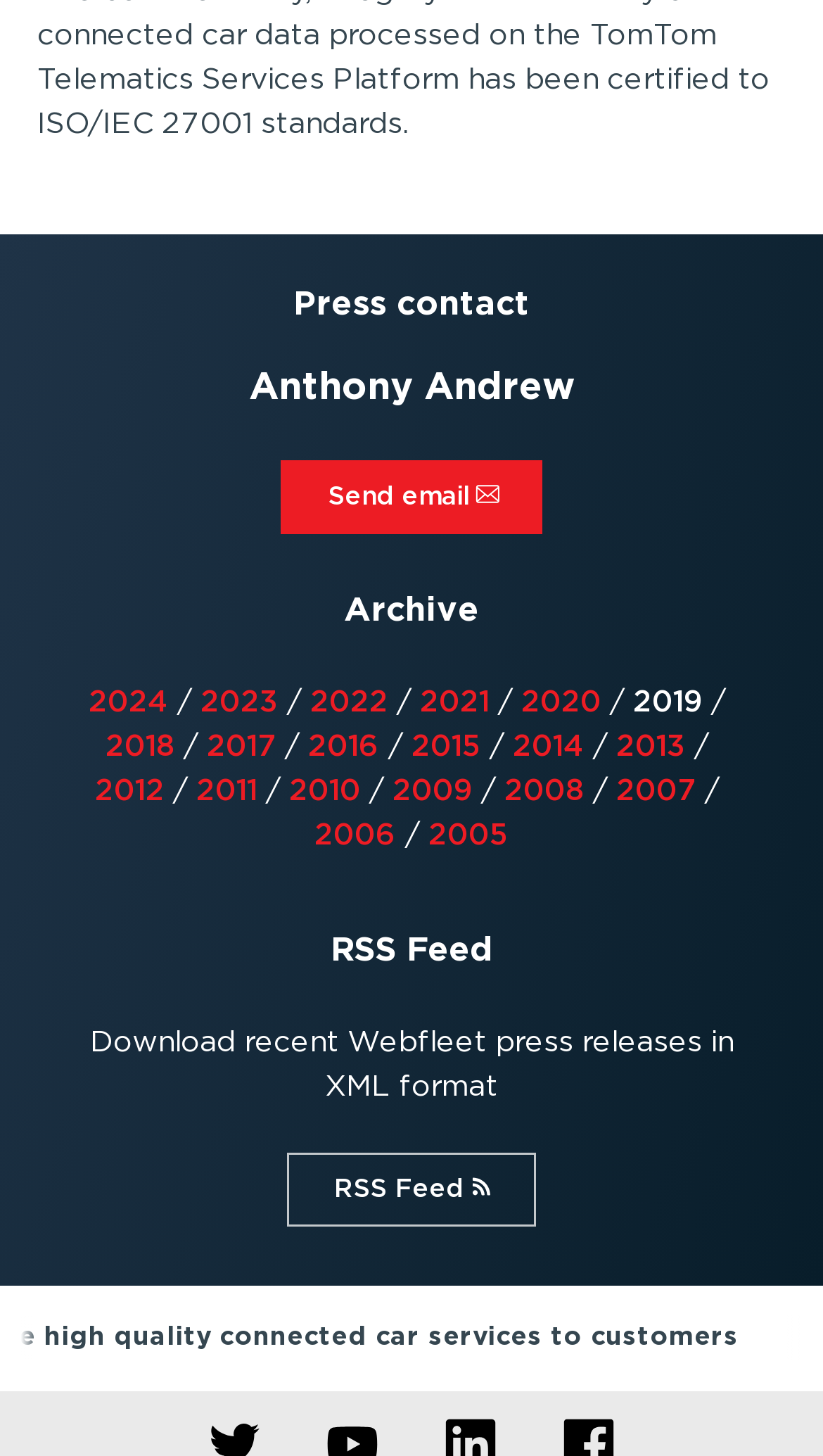How many years are listed in the archive?
Please respond to the question with a detailed and thorough explanation.

I counted the number of link elements with year values, starting from 2024 and going back to 2006, and found a total of 15 years listed in the archive.